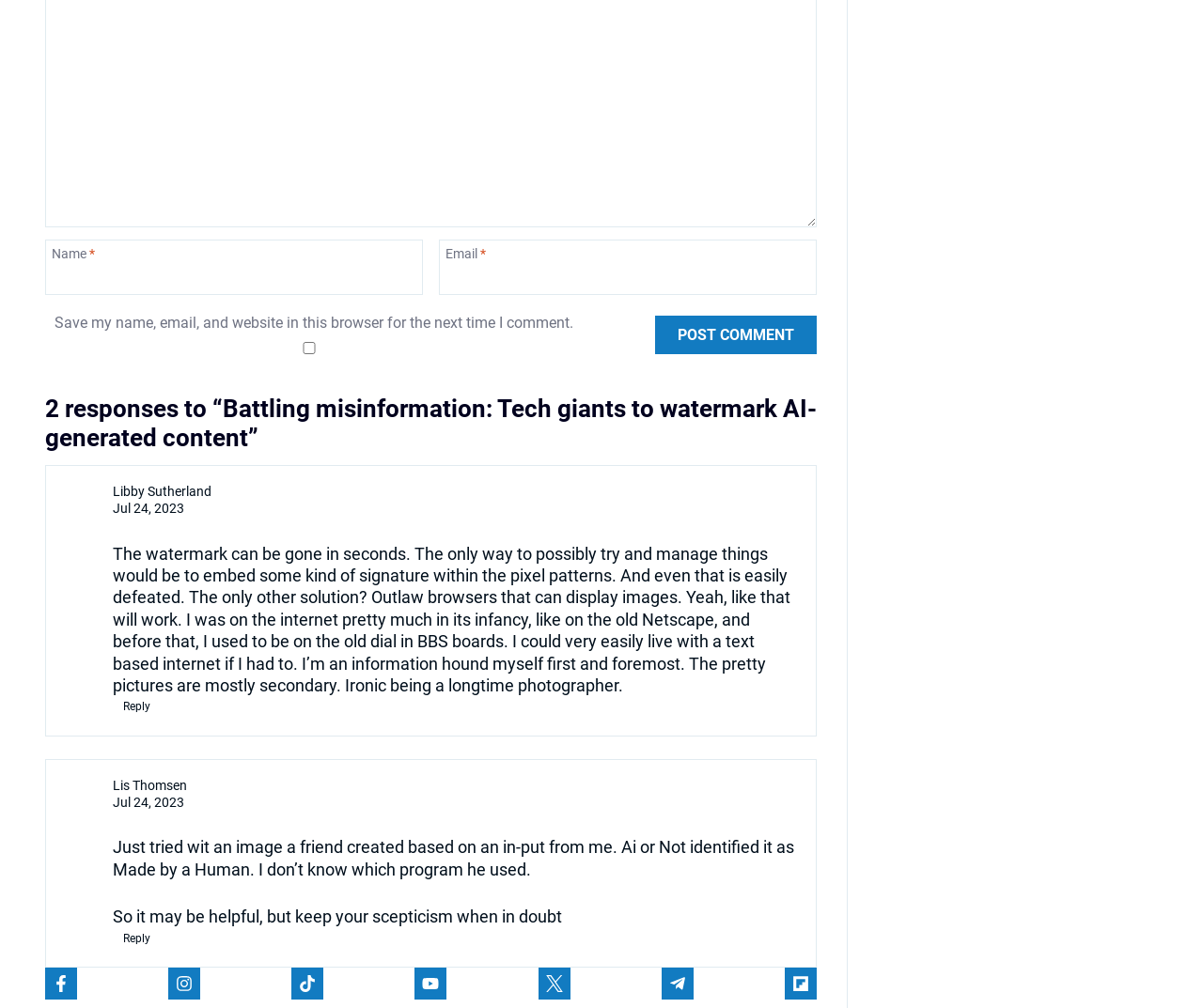What is the date of the comments?
Please give a detailed and elaborate explanation in response to the question.

The date of the comments can be inferred from the time elements associated with each comment, which show the date as 'Jul 24, 2023'.